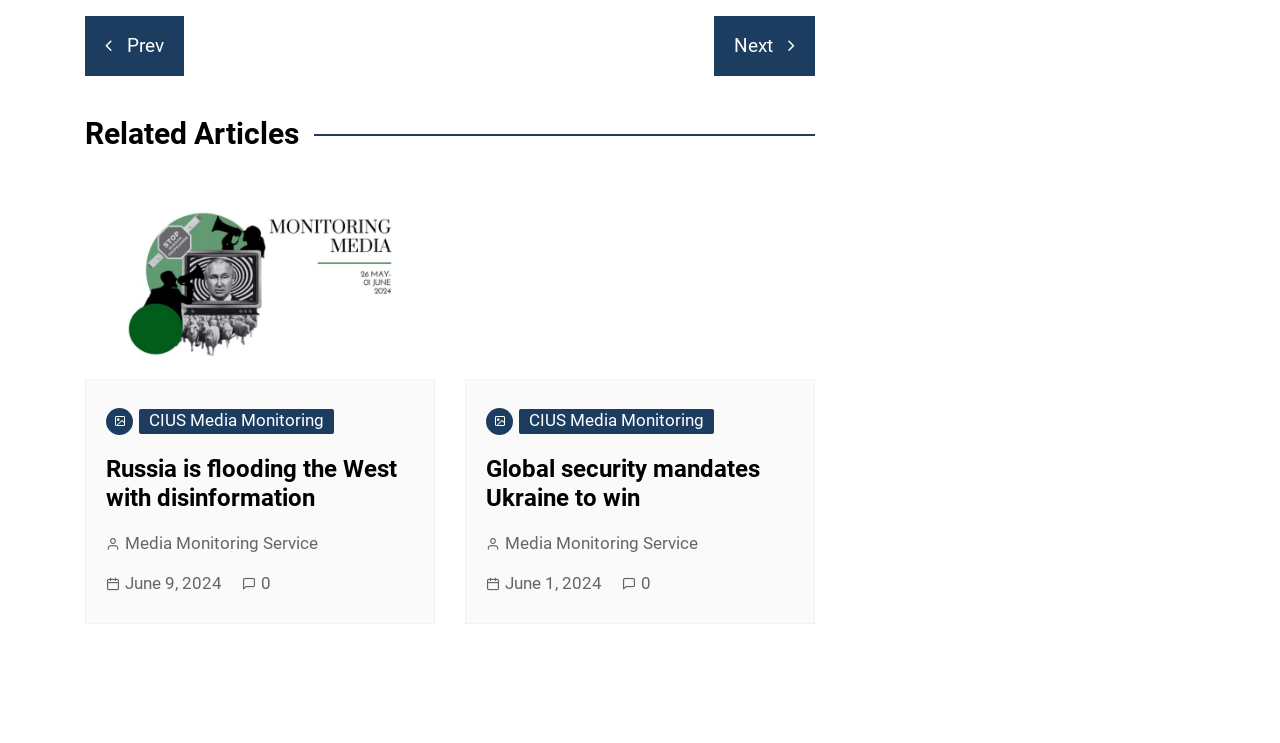What is the topic of the first article?
Can you provide a detailed and comprehensive answer to the question?

The first article on the webpage is about Russia flooding the West with disinformation, as indicated by the heading and image description.